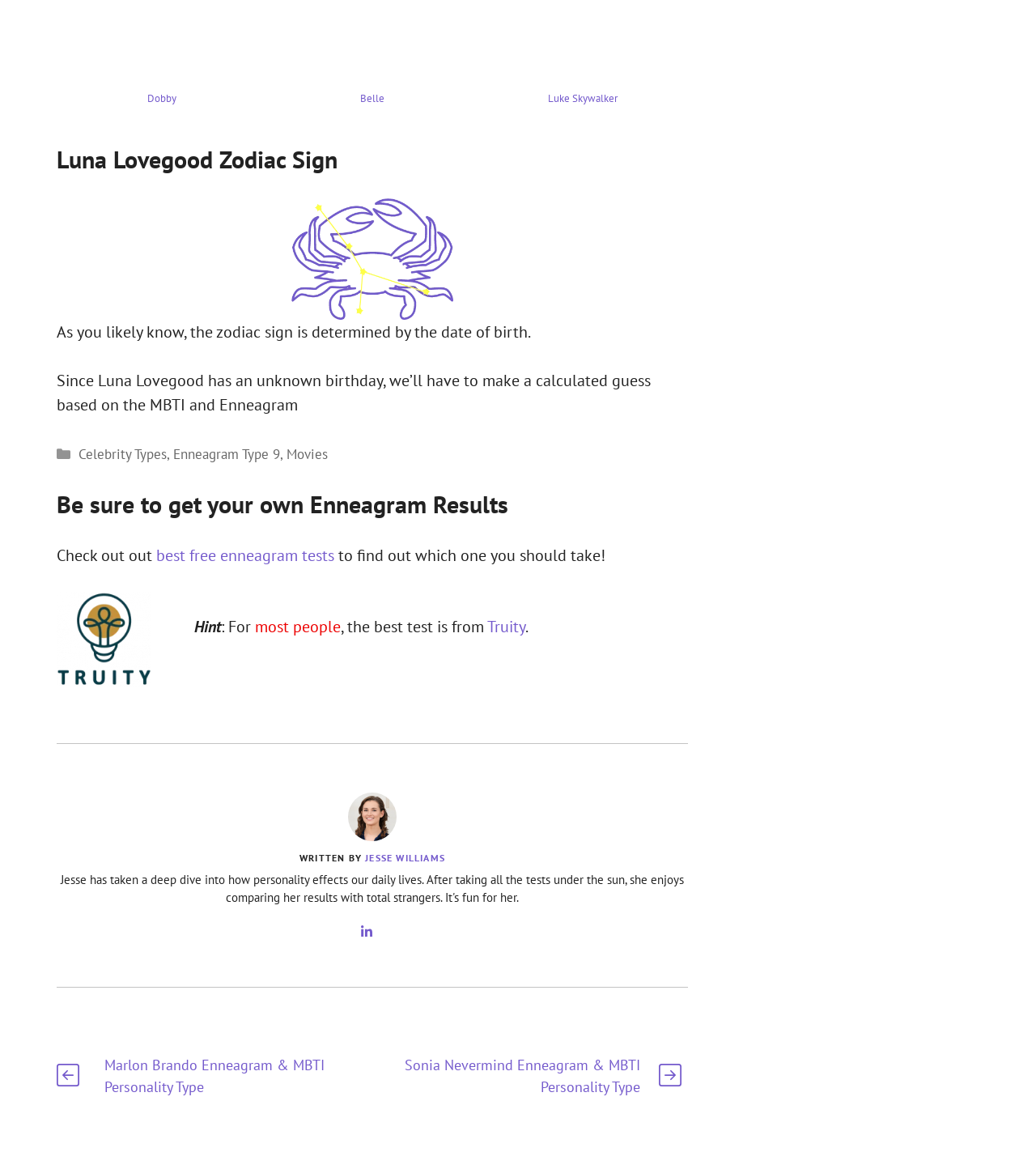How many MBTI cards are displayed?
Utilize the information in the image to give a detailed answer to the question.

I counted the number of MBTI cards displayed on the webpage, which are Dobby MBTI card, Belle MBTI card, and Luke Skywalker MBTI card, totaling 3.